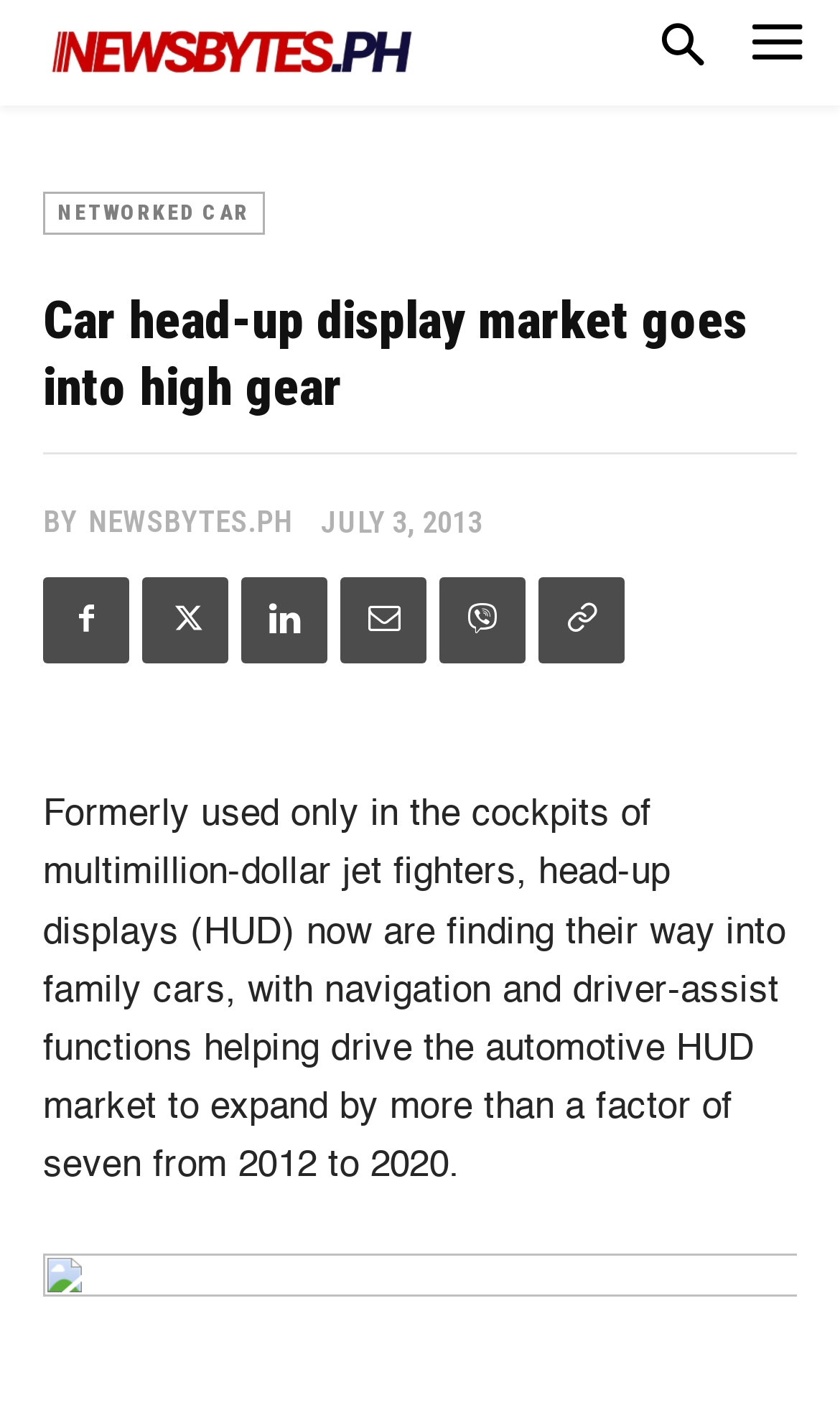Locate and provide the bounding box coordinates for the HTML element that matches this description: "Copy URL".

[0.641, 0.405, 0.744, 0.465]